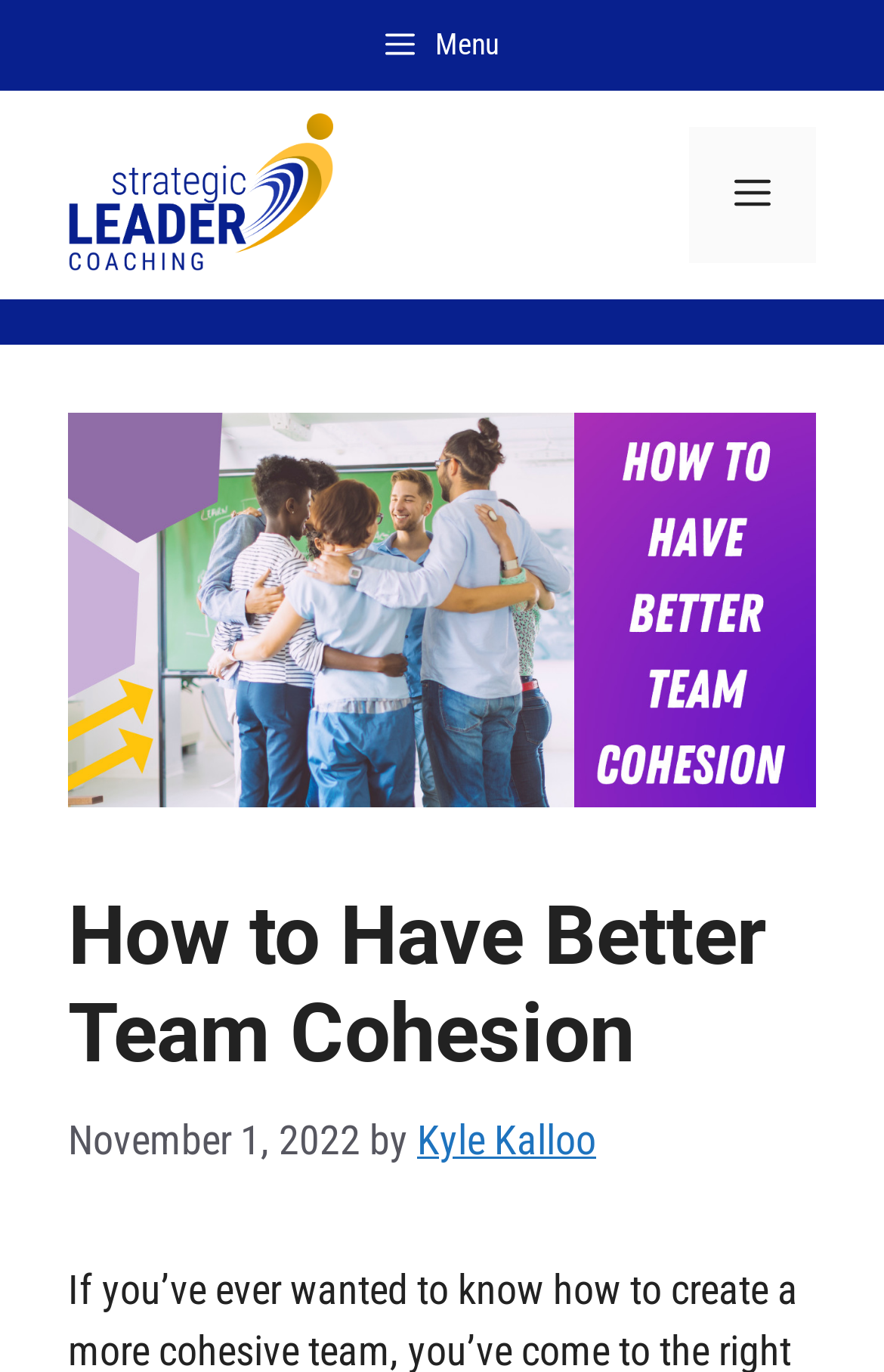Describe the entire webpage, focusing on both content and design.

The webpage is about "How to Have Better Team Cohesion" and appears to be an article or blog post. At the top left corner, there is a button labeled "Menu" and a banner with the site's name, "Strategic Leader Coaching", accompanied by an image of the same name. 

To the right of the banner, there is a navigation element with a "Mobile Toggle" button and another "Menu" button that controls the primary menu. Below the navigation element, there is a large image related to the topic of team cohesion.

The main content of the webpage is headed by a header section that contains the title "How to Have Better Team Cohesion" and a timestamp indicating that the article was published on November 1, 2022. The author of the article is Kyle Kalloo, whose name is linked.